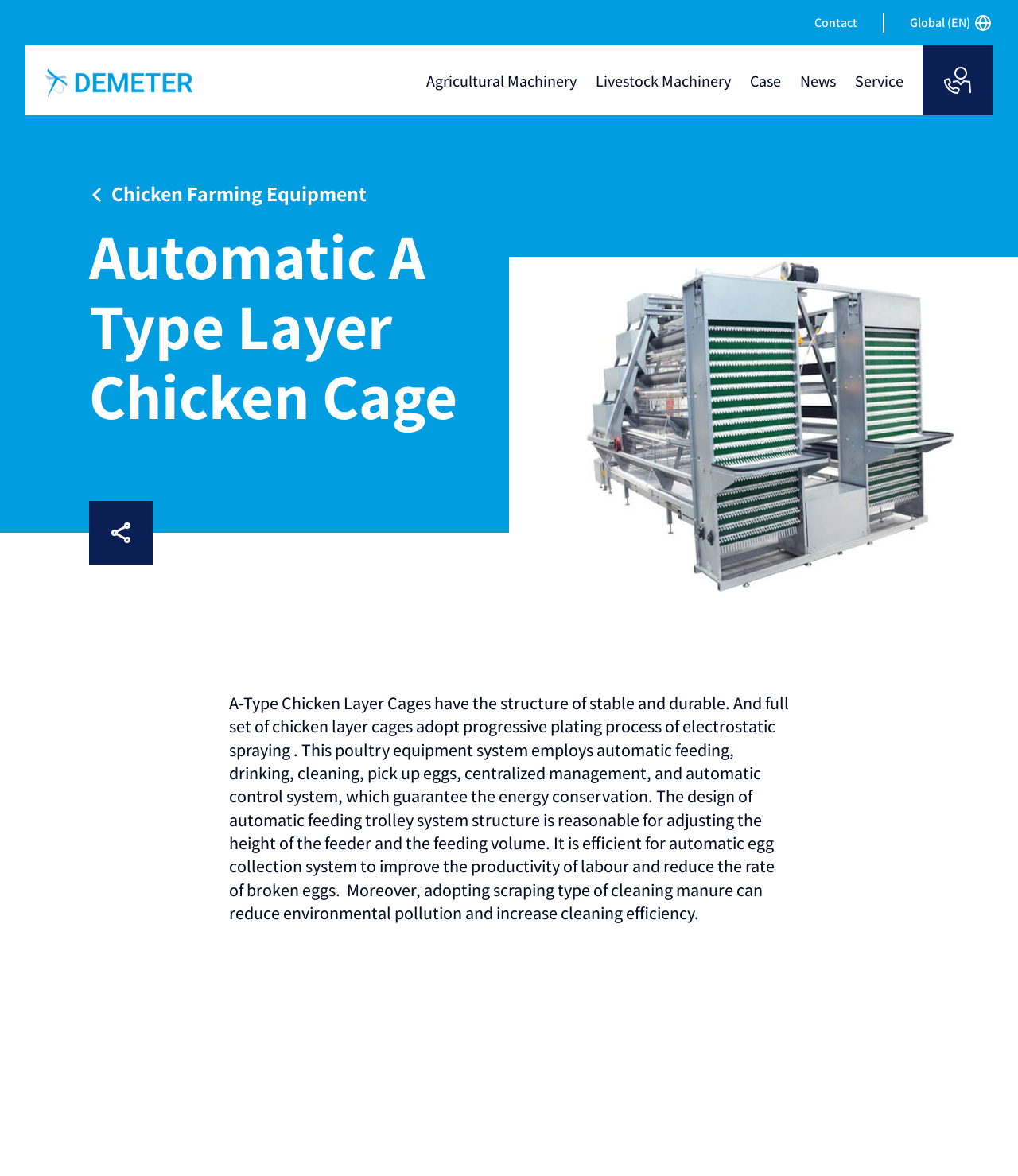How many social media sharing options are available?
Using the image, provide a concise answer in one word or a short phrase.

4